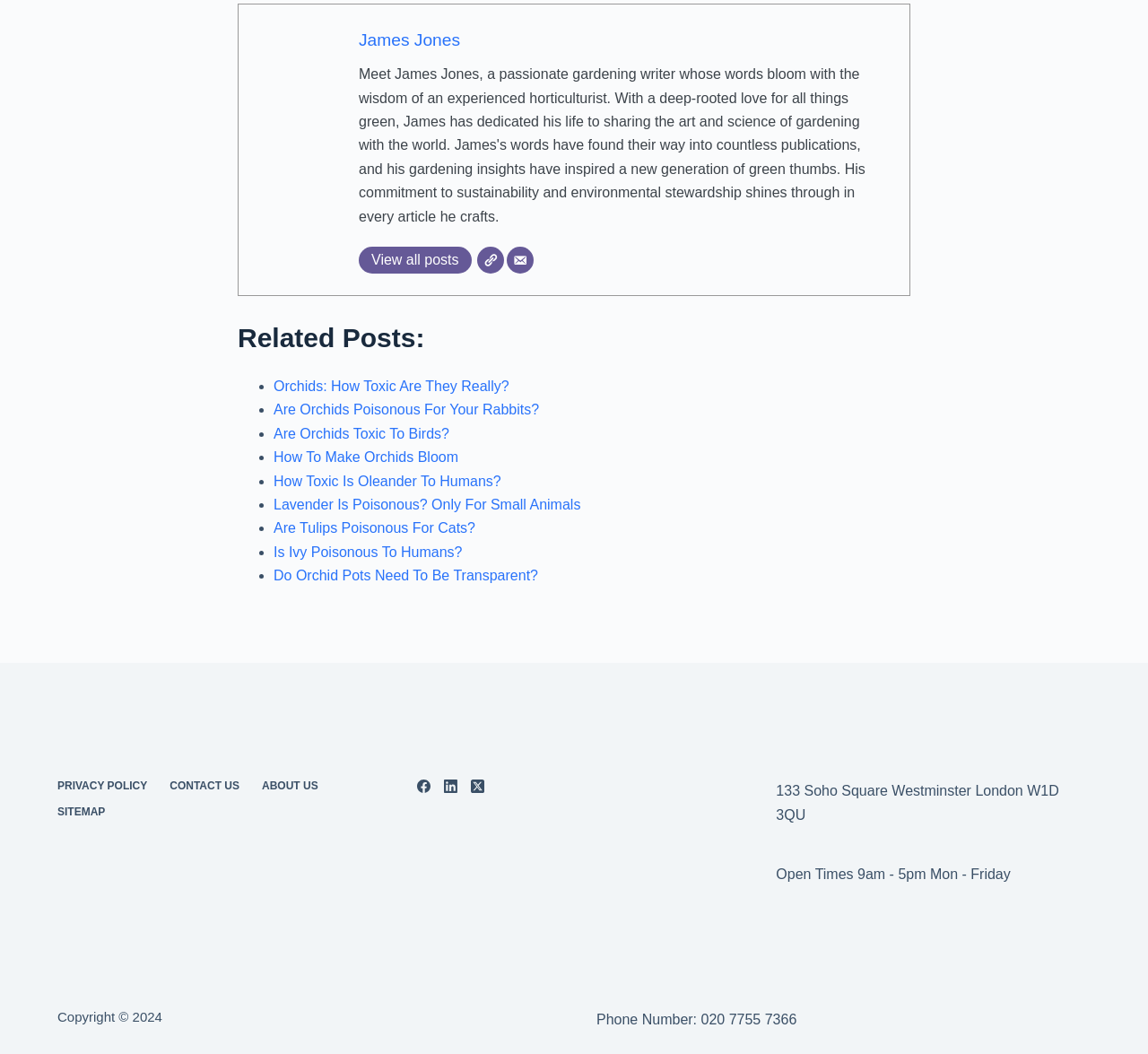Can you pinpoint the bounding box coordinates for the clickable element required for this instruction: "View James Jones' profile"? The coordinates should be four float numbers between 0 and 1, i.e., [left, top, right, bottom].

[0.312, 0.029, 0.401, 0.046]